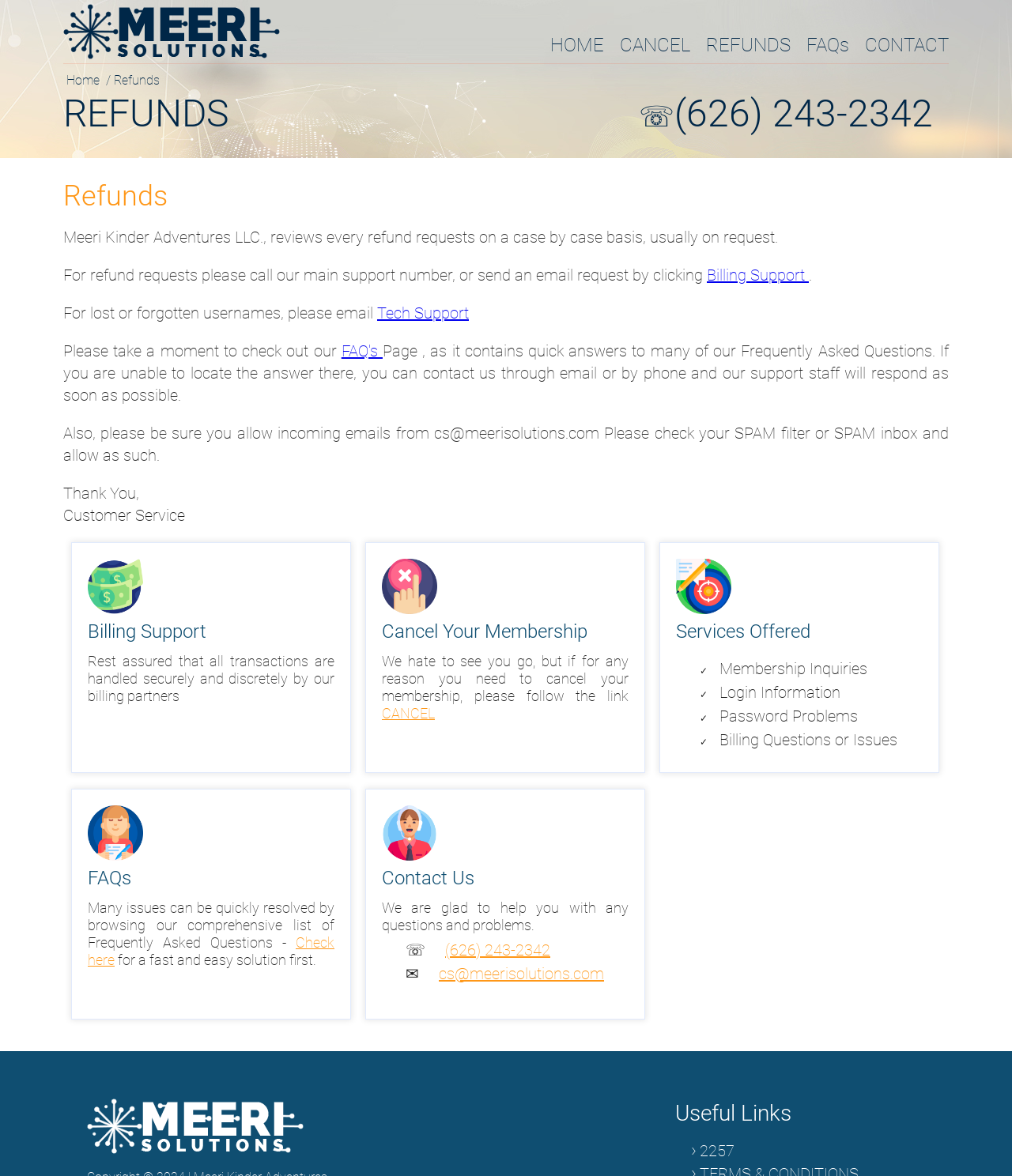Locate the bounding box of the UI element defined by this description: "title="Instagram"". The coordinates should be given as four float numbers between 0 and 1, formatted as [left, top, right, bottom].

None